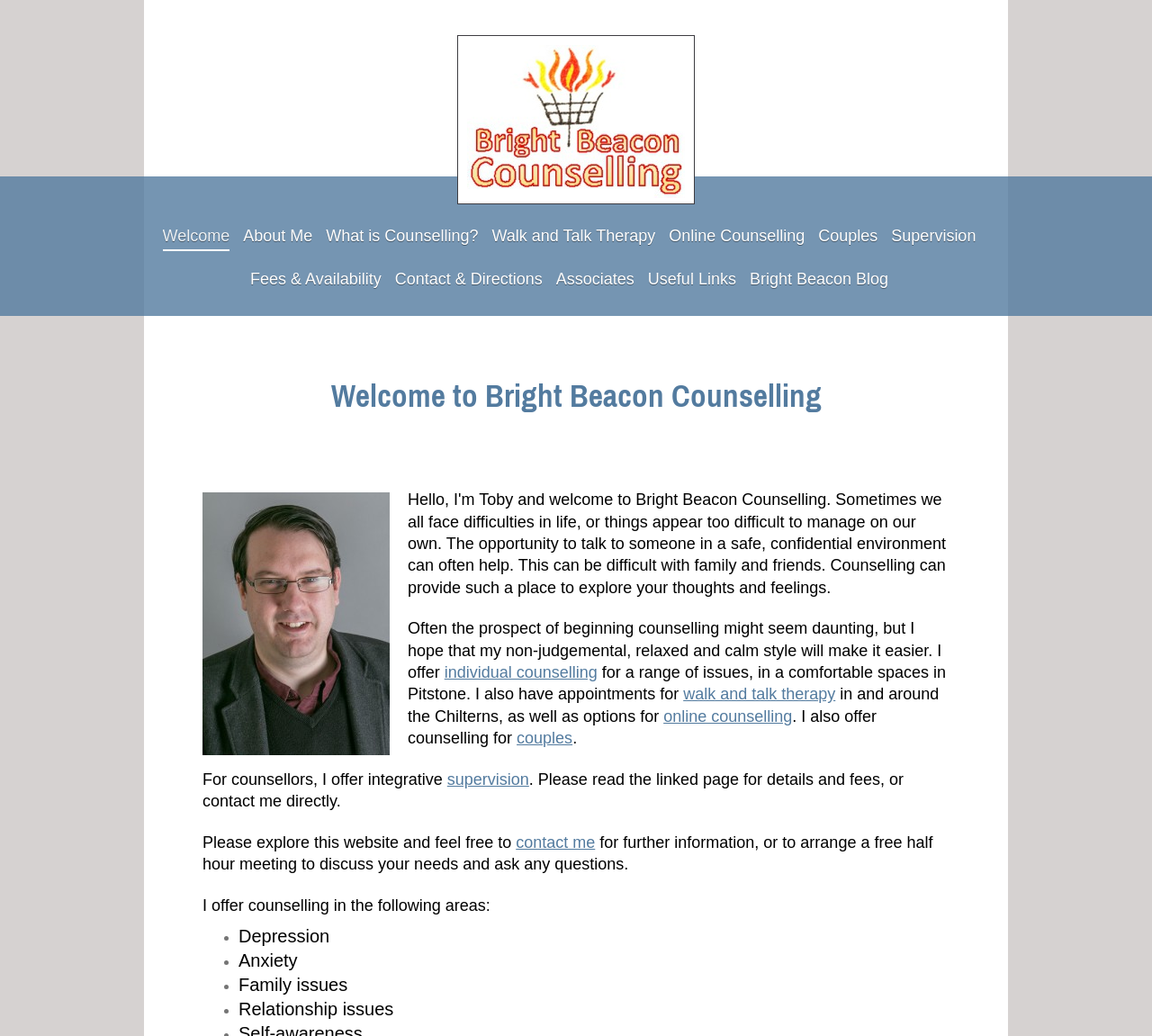Please determine the bounding box coordinates of the section I need to click to accomplish this instruction: "Click on the 'Online Counselling' link".

[0.581, 0.205, 0.699, 0.242]